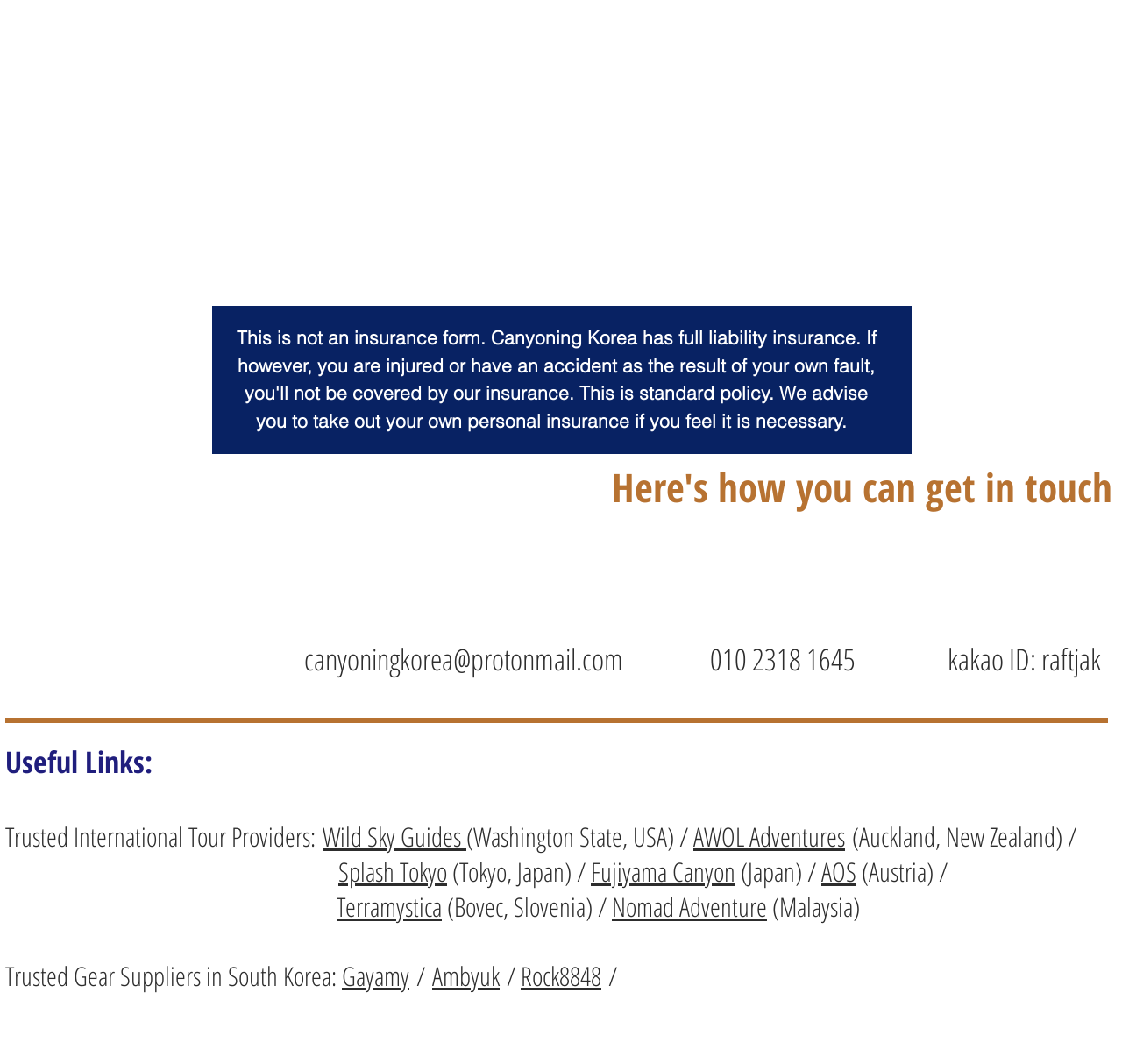Show the bounding box coordinates of the region that should be clicked to follow the instruction: "Click the '聯絡我們 Contact' link."

None